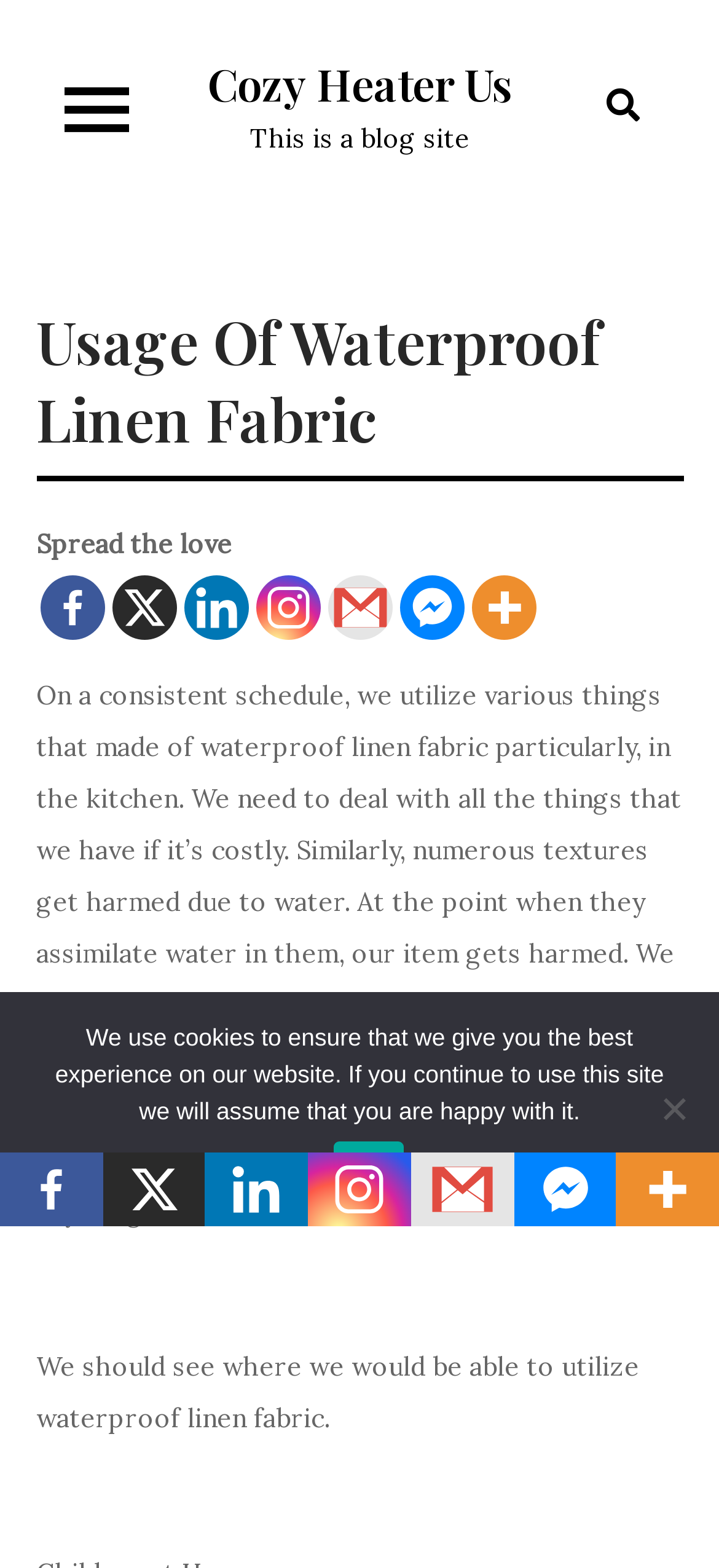Please mark the clickable region by giving the bounding box coordinates needed to complete this instruction: "Click the More link".

[0.655, 0.366, 0.745, 0.408]